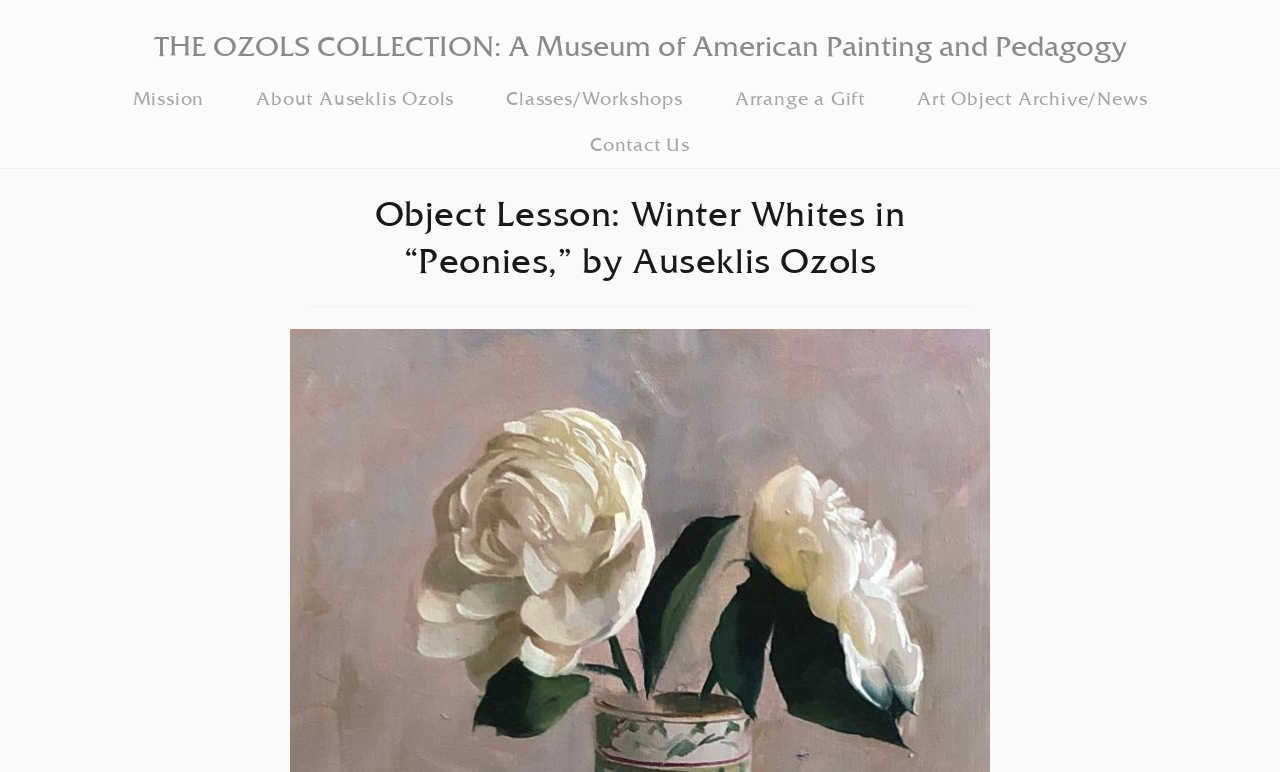What is the purpose of the 'Arrange a Gift' link?
Answer with a single word or phrase, using the screenshot for reference.

To arrange a gift